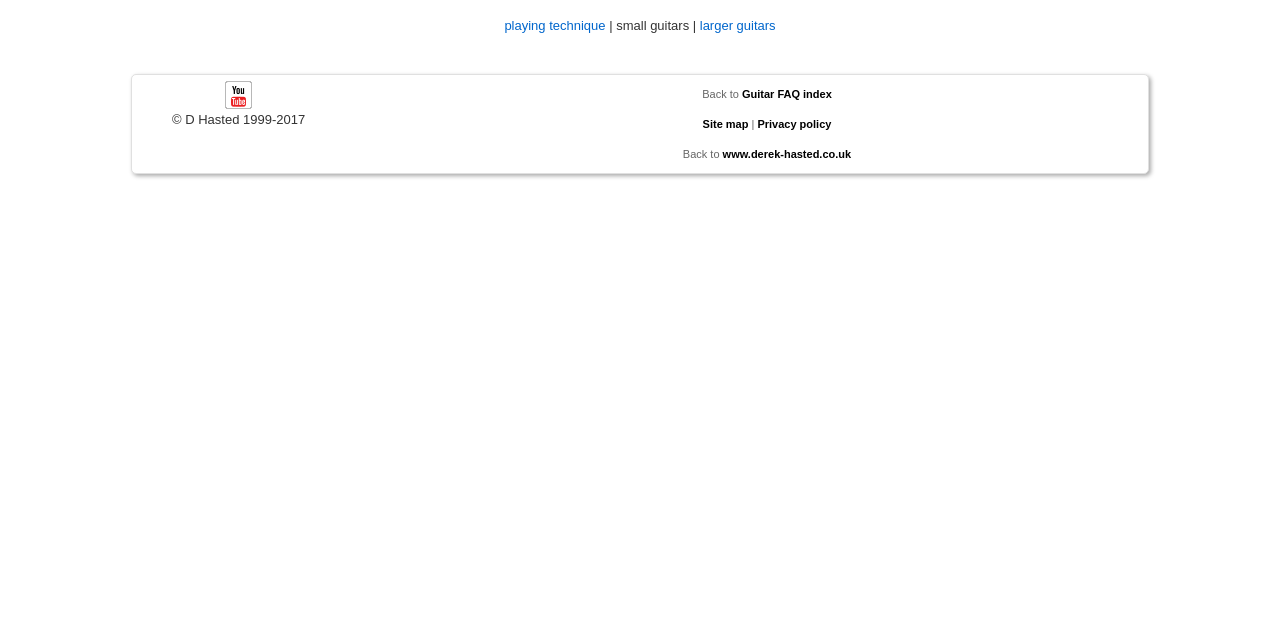Given the webpage screenshot and the description, determine the bounding box coordinates (top-left x, top-left y, bottom-right x, bottom-right y) that define the location of the UI element matching this description: Guitar FAQ index

[0.577, 0.138, 0.65, 0.156]